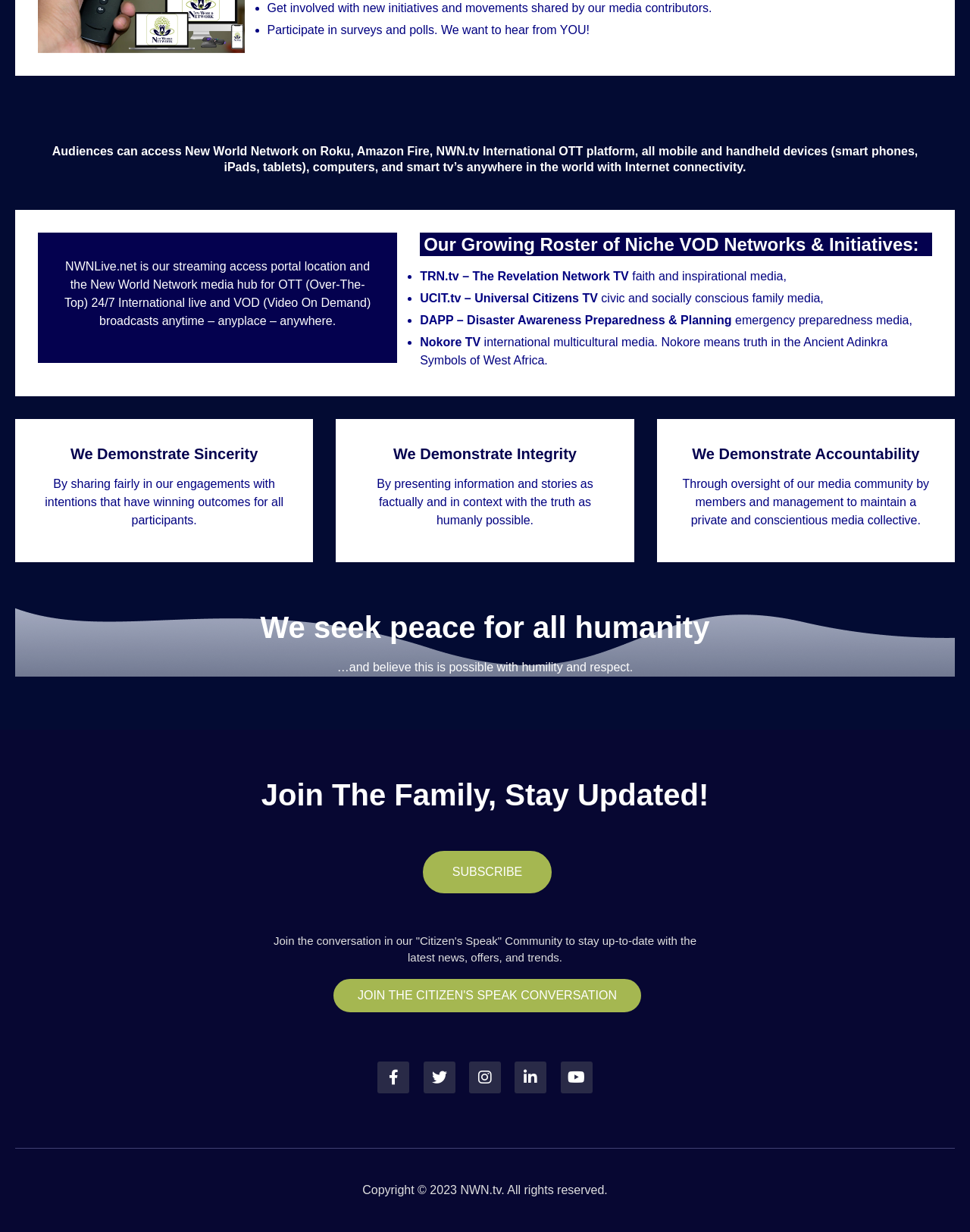Reply to the question below using a single word or brief phrase:
What is the theme of the media network UCIT.tv?

Civic and socially conscious family media